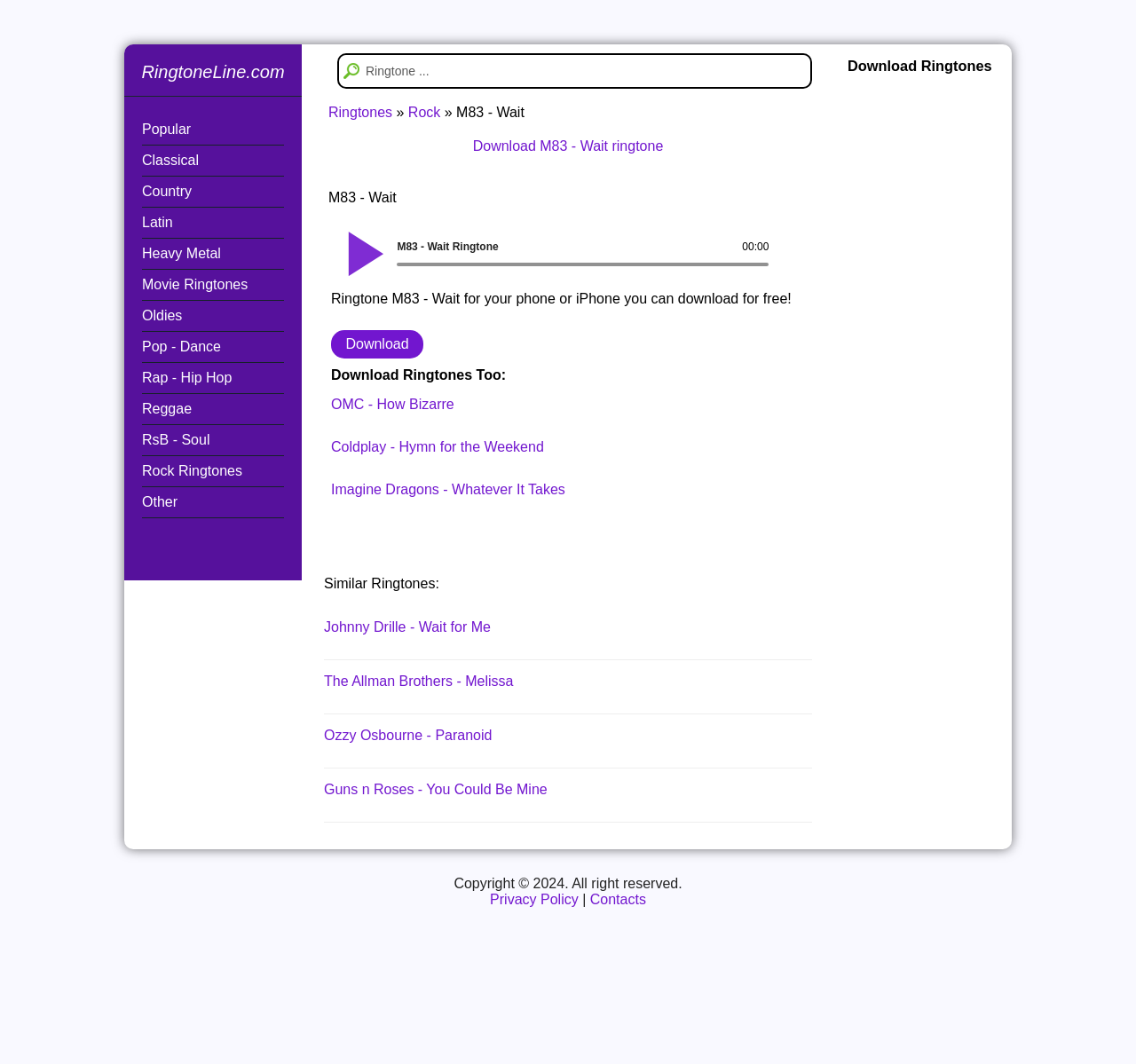Identify the coordinates of the bounding box for the element that must be clicked to accomplish the instruction: "Browse Rock ringtones".

[0.359, 0.098, 0.388, 0.113]